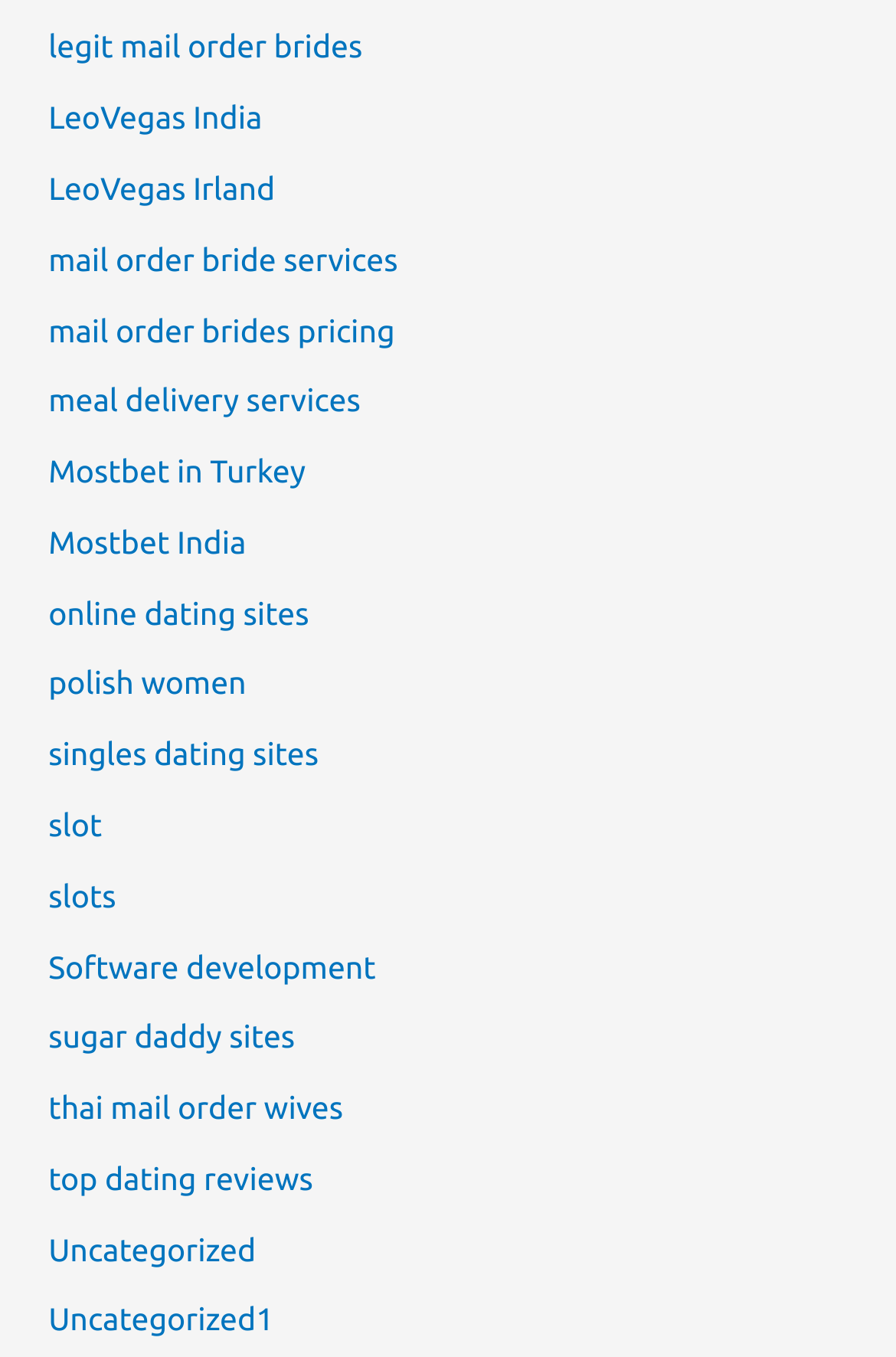Respond with a single word or phrase:
How many links are related to gaming on the webpage?

3